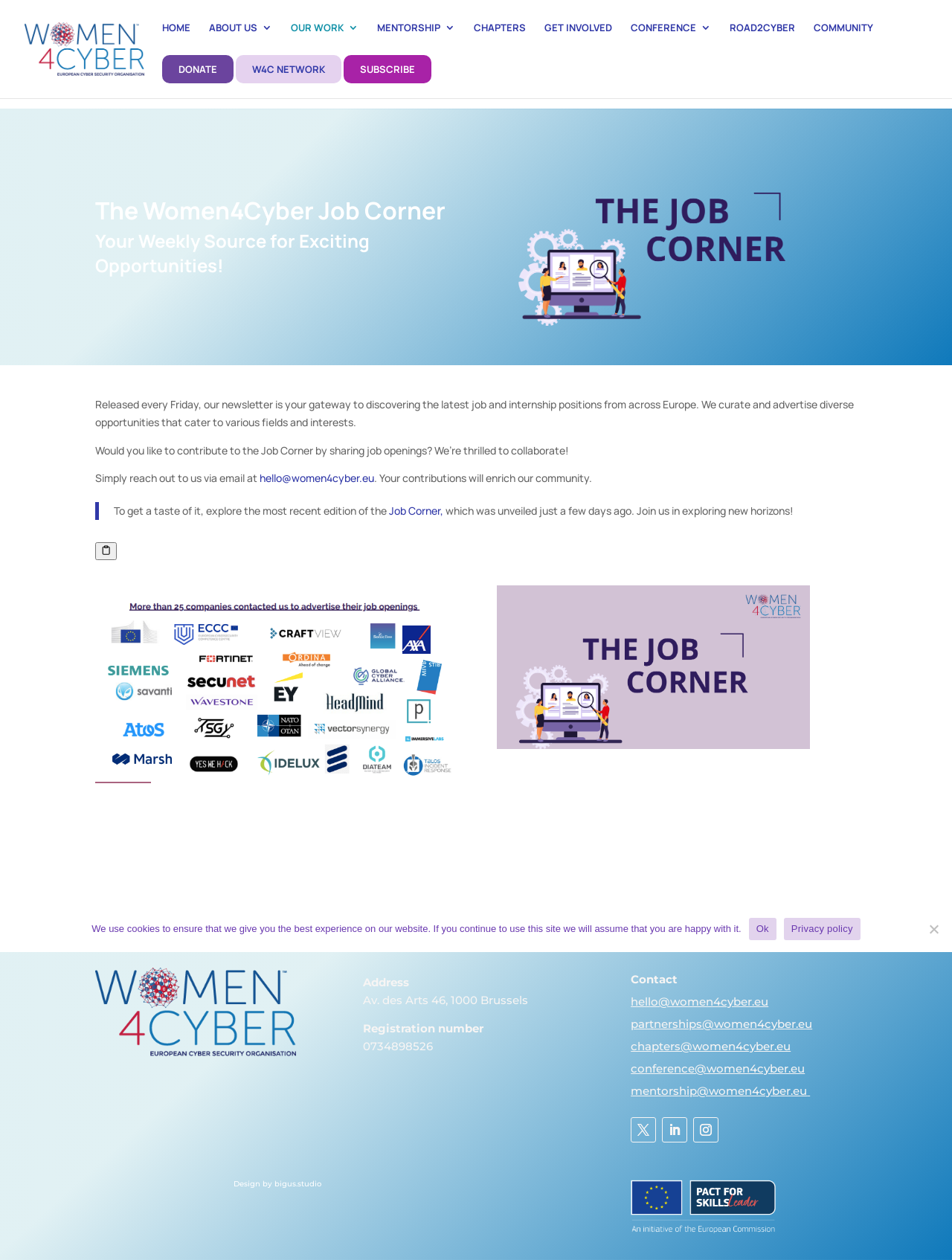Determine the coordinates of the bounding box that should be clicked to complete the instruction: "Click the 'HOME' link". The coordinates should be represented by four float numbers between 0 and 1: [left, top, right, bottom].

[0.17, 0.018, 0.2, 0.044]